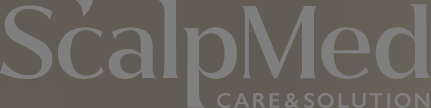What is the aesthetic of the brand? Based on the image, give a response in one word or a short phrase.

Clean and sophisticated